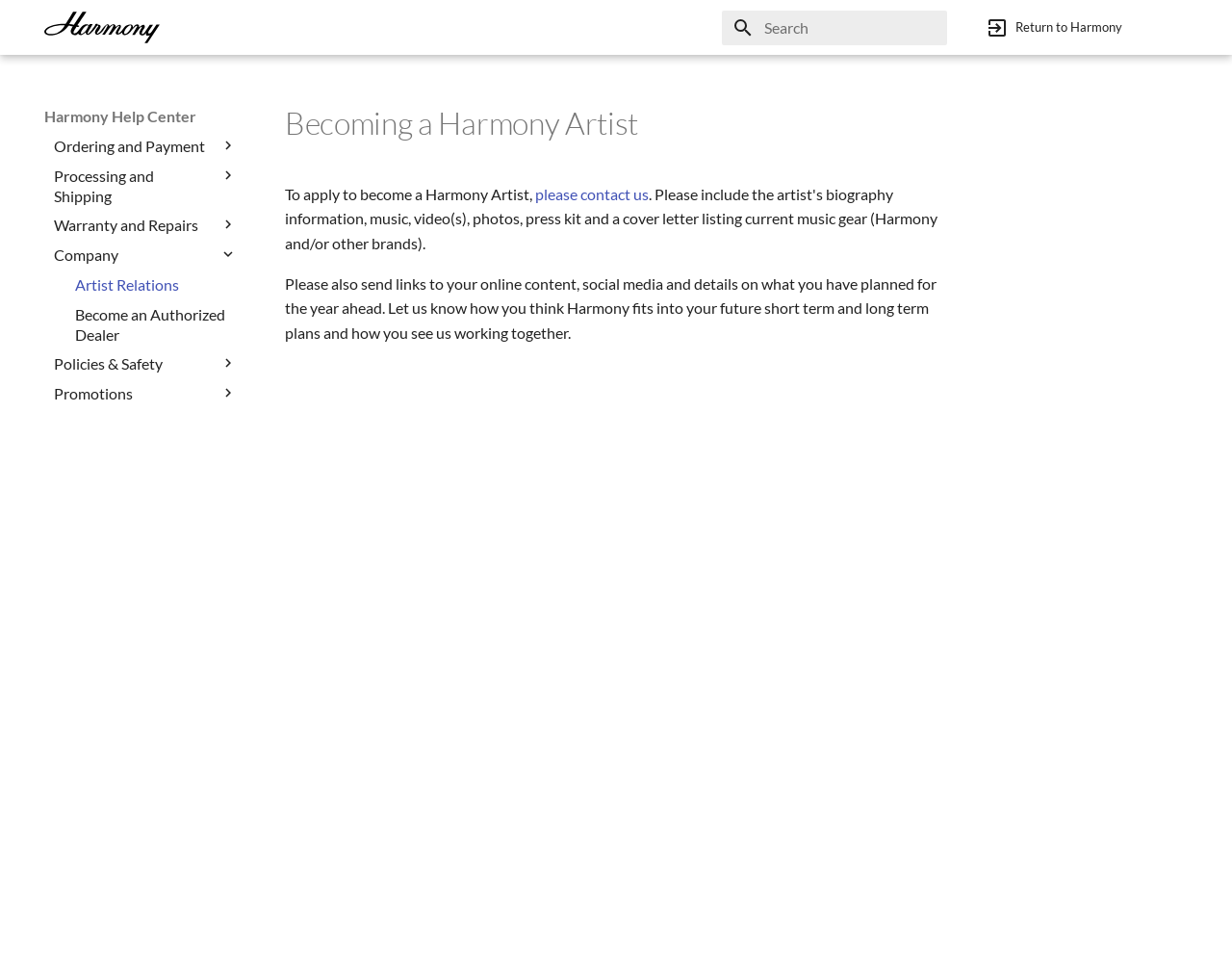What is the purpose of the search box? Using the information from the screenshot, answer with a single word or phrase.

To start searching